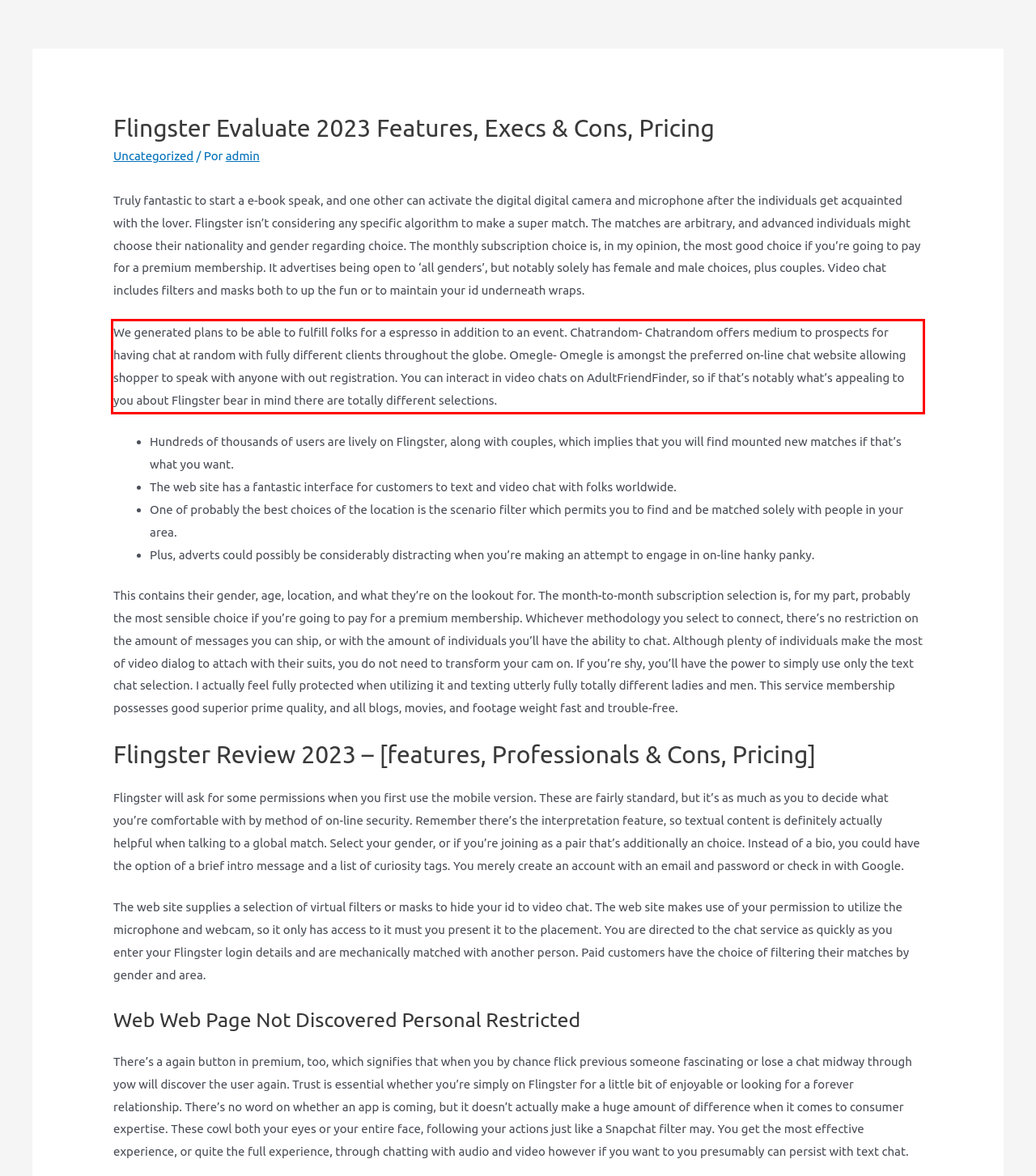Observe the screenshot of the webpage, locate the red bounding box, and extract the text content within it.

We generated plans to be able to fulfill folks for a espresso in addition to an event. Chatrandom- Chatrandom offers medium to prospects for having chat at random with fully different clients throughout the globe. Omegle- Omegle is amongst the preferred on-line chat website allowing shopper to speak with anyone with out registration. You can interact in video chats on AdultFriendFinder, so if that’s notably what’s appealing to you about Flingster bear in mind there are totally different selections.